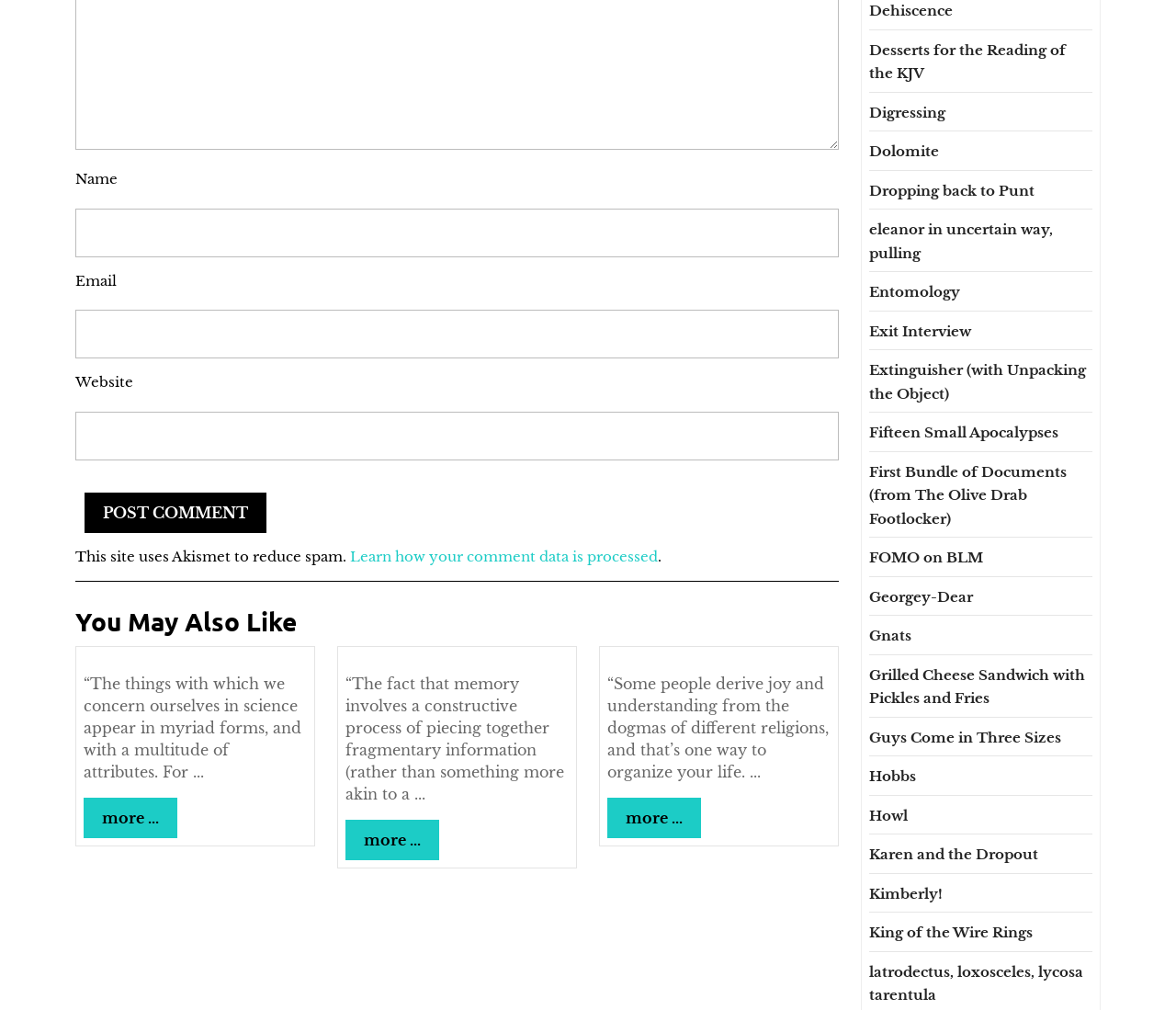What is the topic of the first article under 'You May Also Like'?
Please provide a comprehensive answer to the question based on the webpage screenshot.

The first article under 'You May Also Like' has a description that starts with 'The things with which we concern ourselves in science...', which suggests that the topic of this article is related to science.